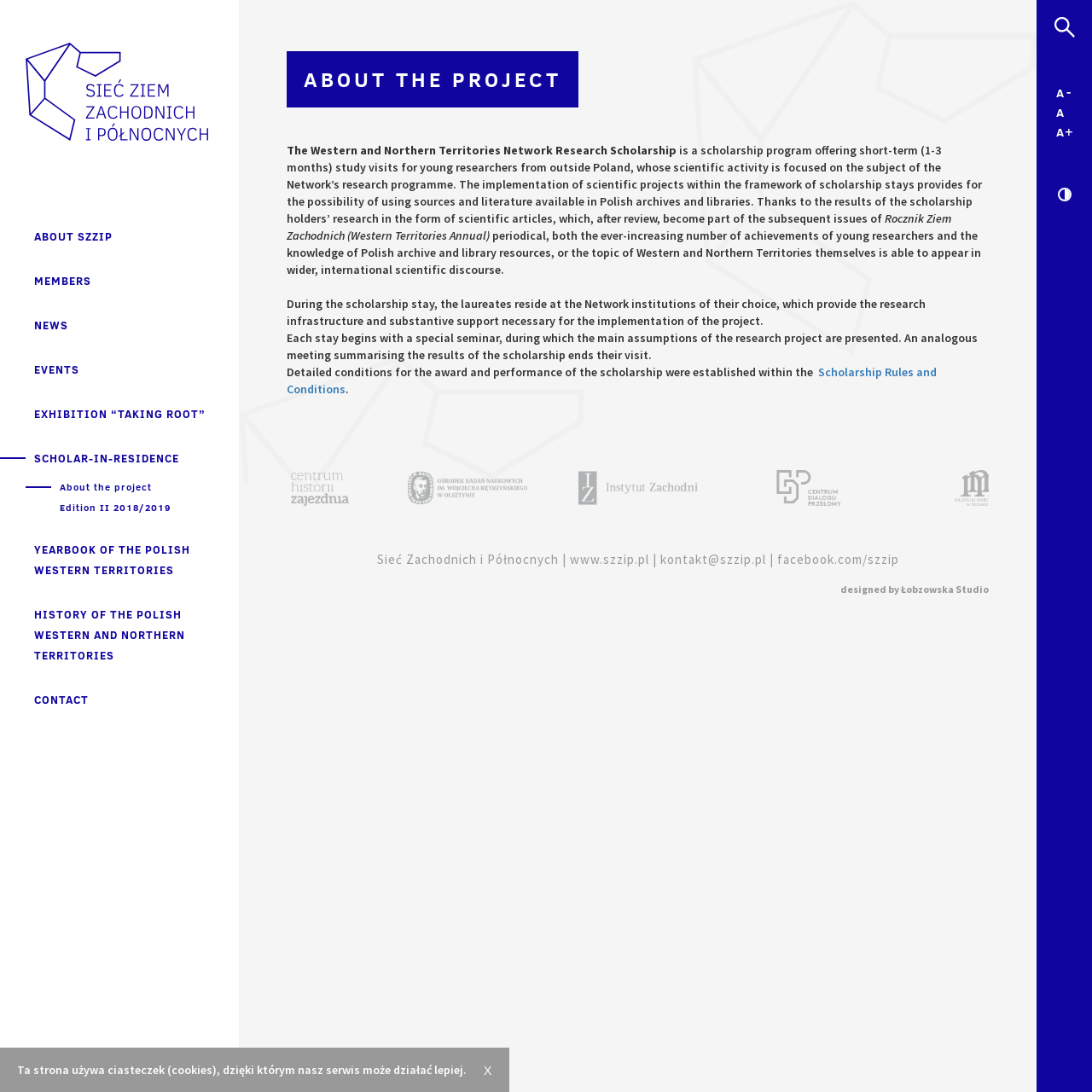What is the purpose of the 'Scholarship Rules and Conditions' link?
Please respond to the question with a detailed and informative answer.

The 'Scholarship Rules and Conditions' link is located near the text describing the scholarship program, suggesting that it provides more information about the rules and conditions of the scholarship, which is a crucial aspect of the program.